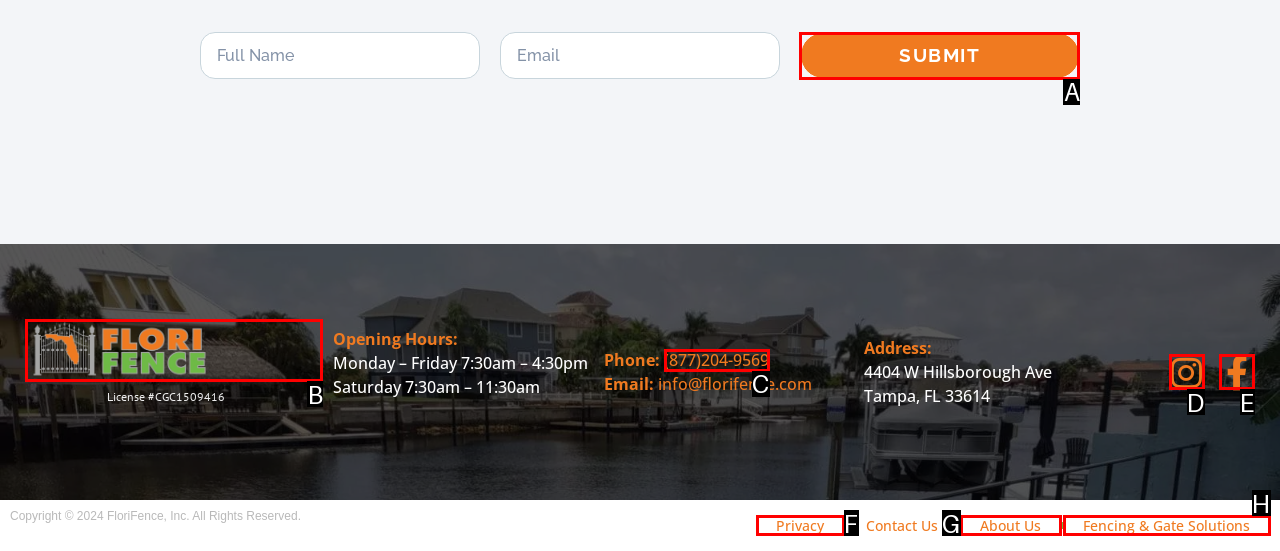Using the description: alt="FloriFence Logo Horz 1023 REV3"
Identify the letter of the corresponding UI element from the choices available.

B